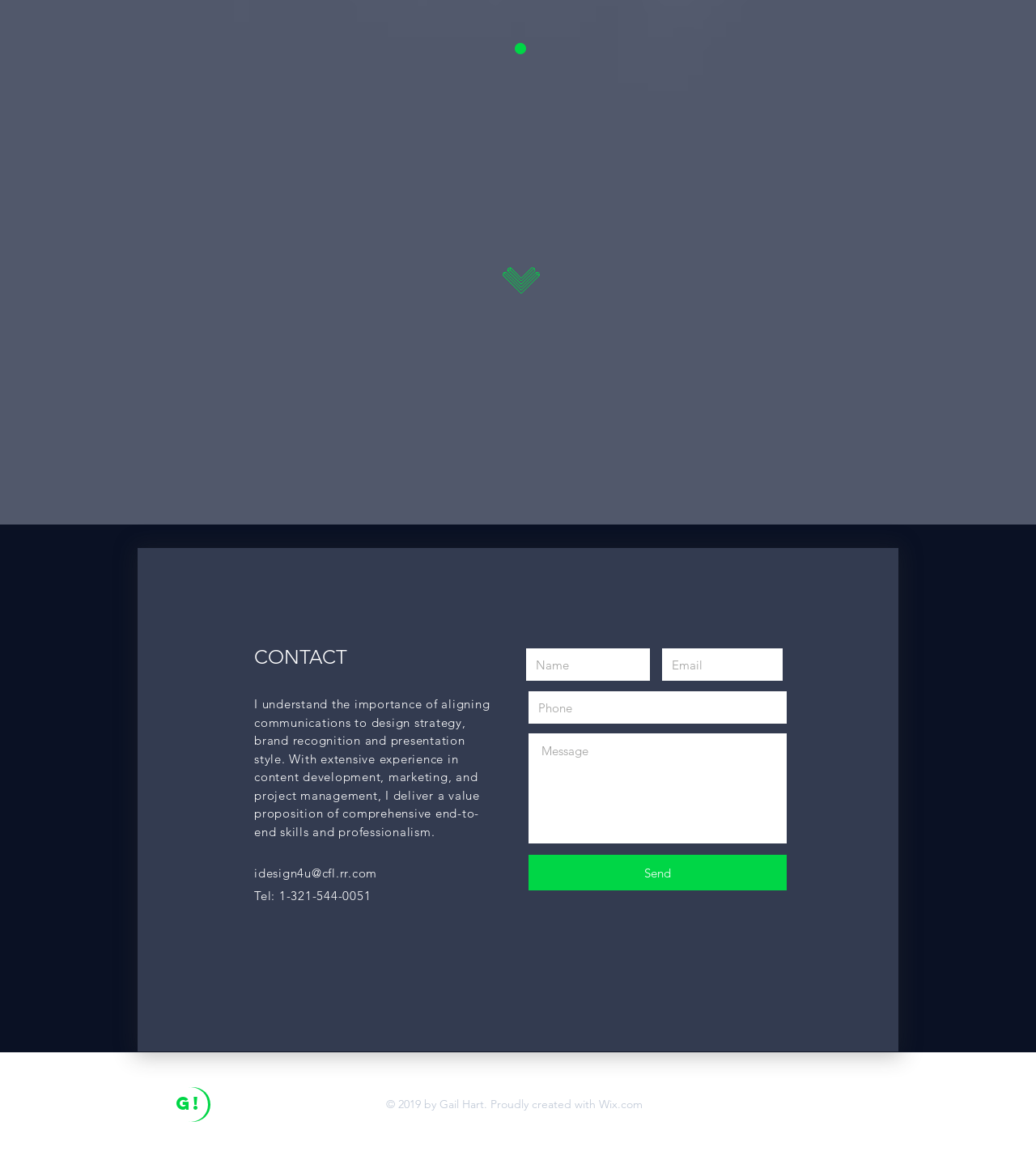Determine the coordinates of the bounding box for the clickable area needed to execute this instruction: "Click the 'idesign4u@cfl.rr.com' link".

[0.245, 0.743, 0.364, 0.756]